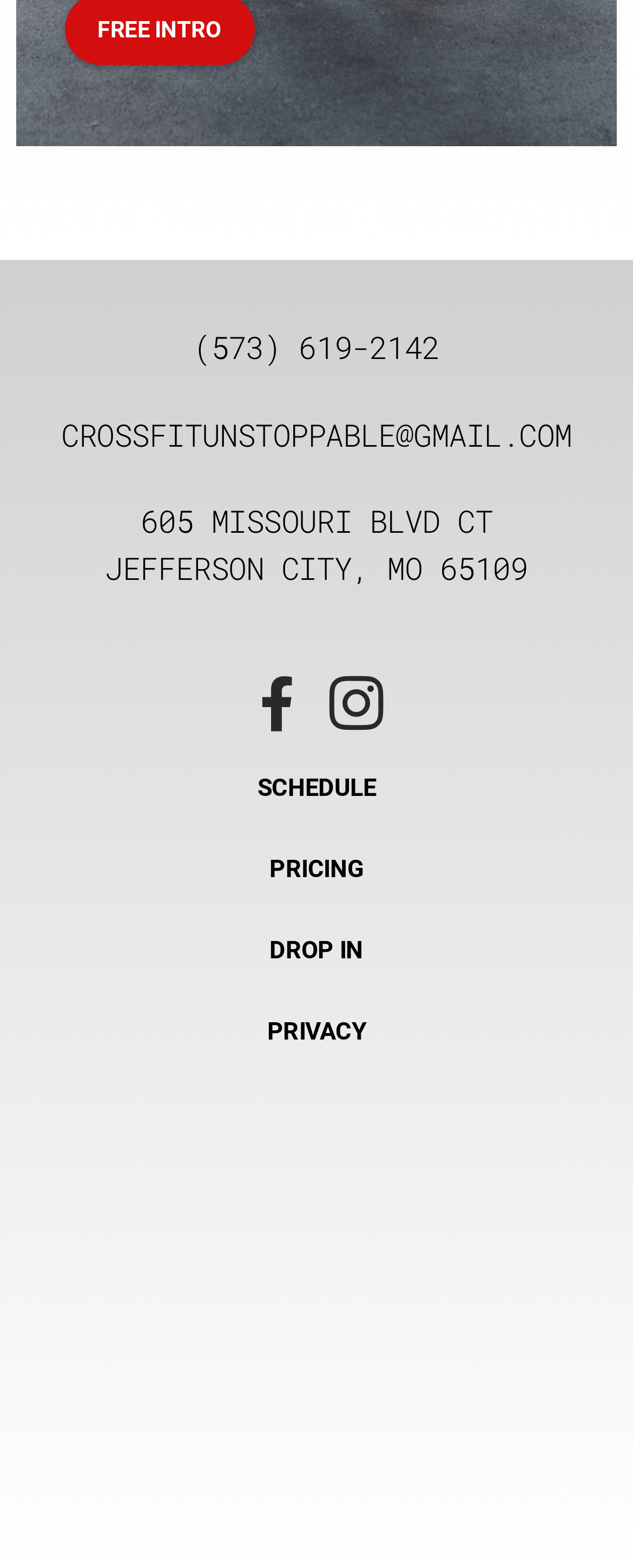Pinpoint the bounding box coordinates of the element you need to click to execute the following instruction: "Check the schedule". The bounding box should be represented by four float numbers between 0 and 1, in the format [left, top, right, bottom].

[0.026, 0.487, 0.974, 0.518]